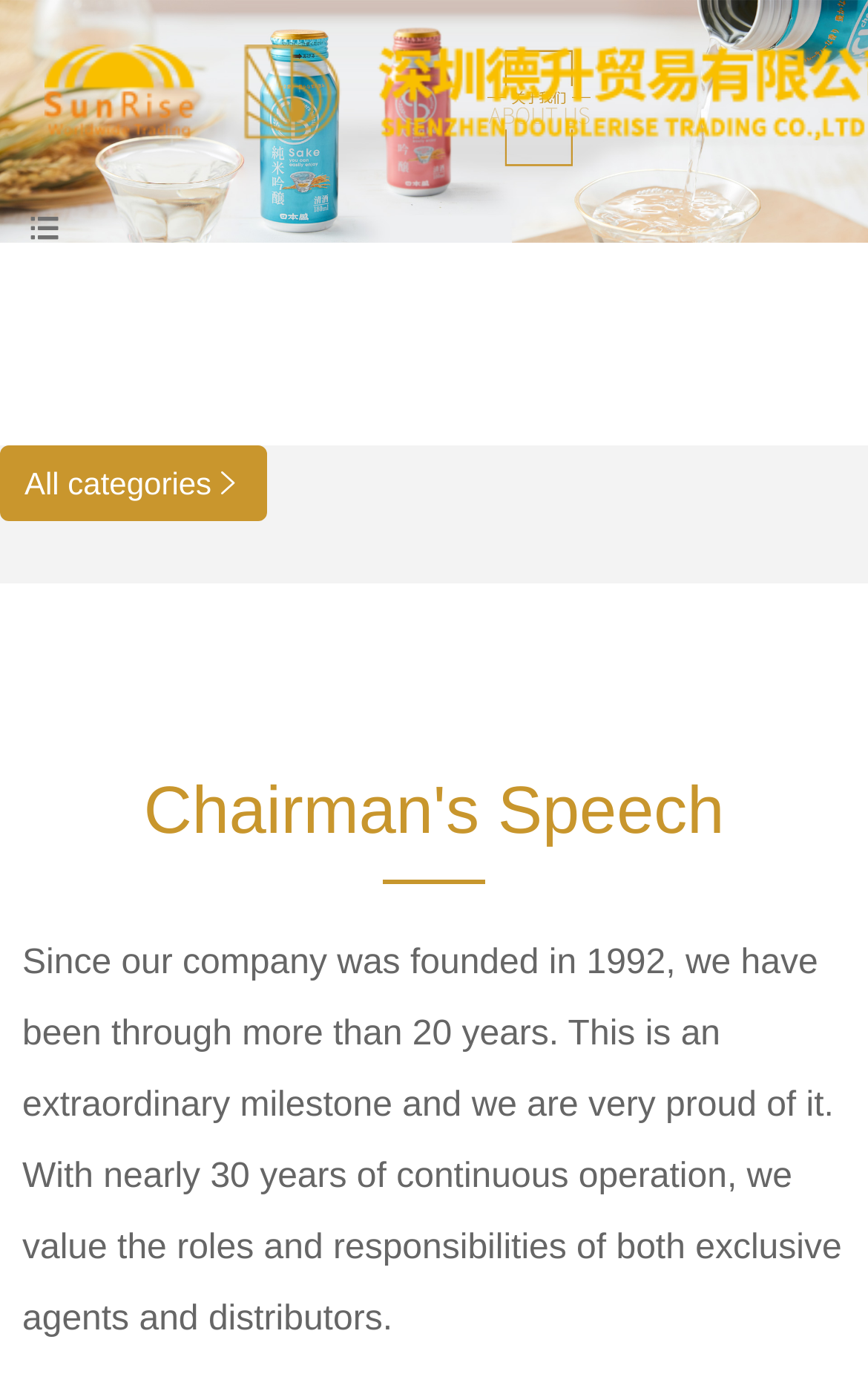What is the company's milestone?
Answer the question with detailed information derived from the image.

Based on the text content of the webpage, it is mentioned that 'Since our company was founded in 1992, we have been through more than 20 years.' This indicates that the company has reached a milestone of 20 years.